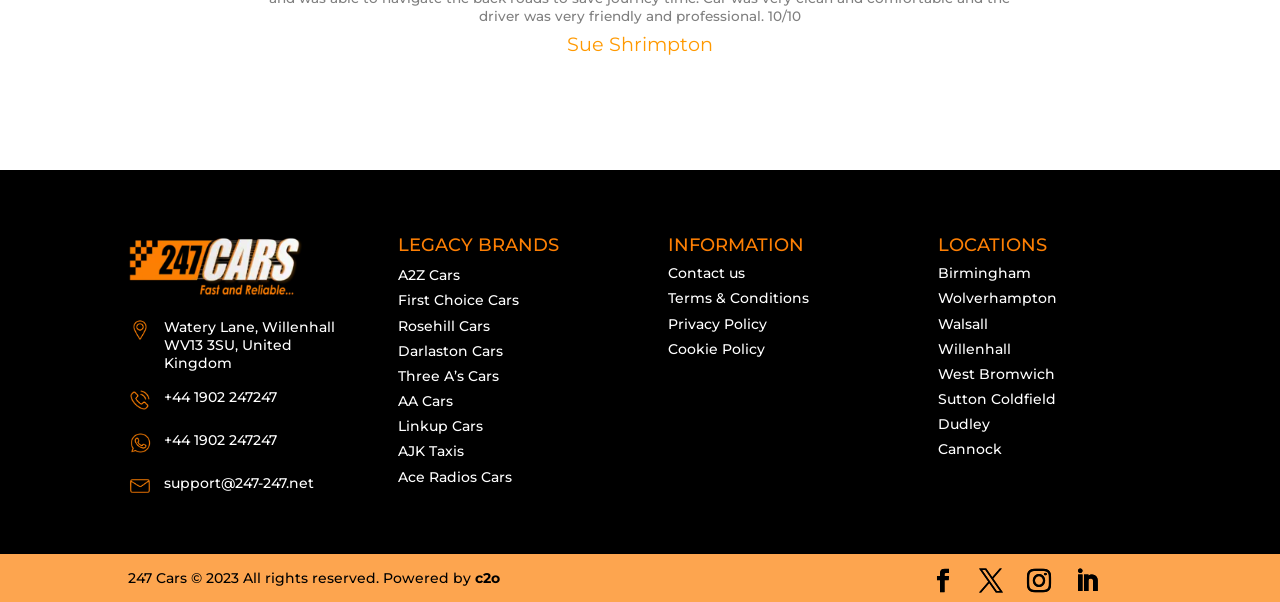Respond to the question below with a single word or phrase:
What is the name of the person mentioned on the webpage?

Sue Shrimpton